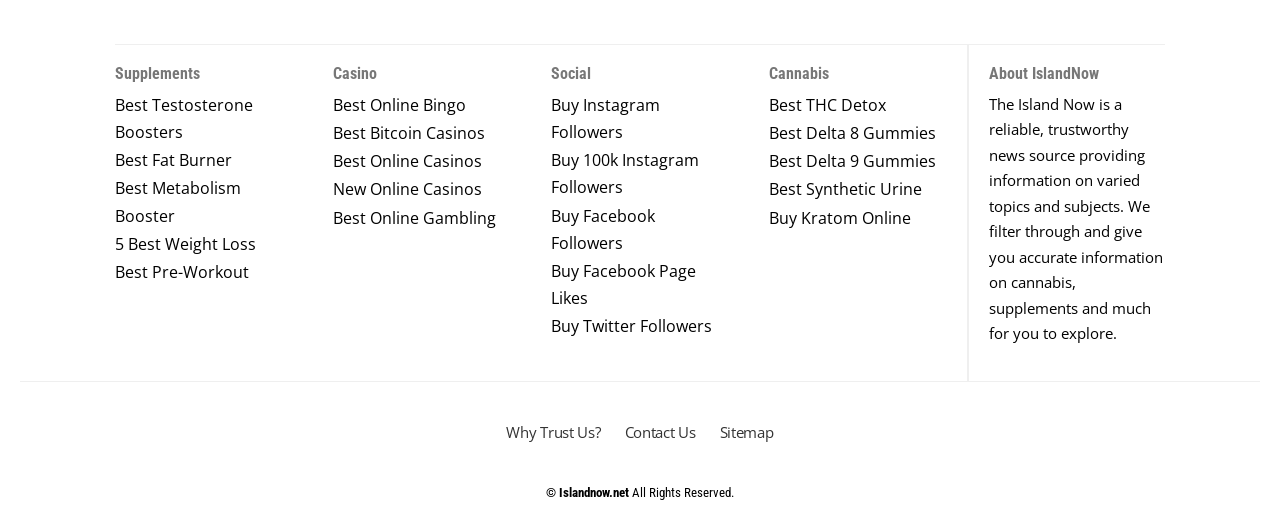Determine the bounding box coordinates of the clickable region to execute the instruction: "Explore Buy Instagram Followers". The coordinates should be four float numbers between 0 and 1, denoted as [left, top, right, bottom].

[0.43, 0.175, 0.57, 0.289]